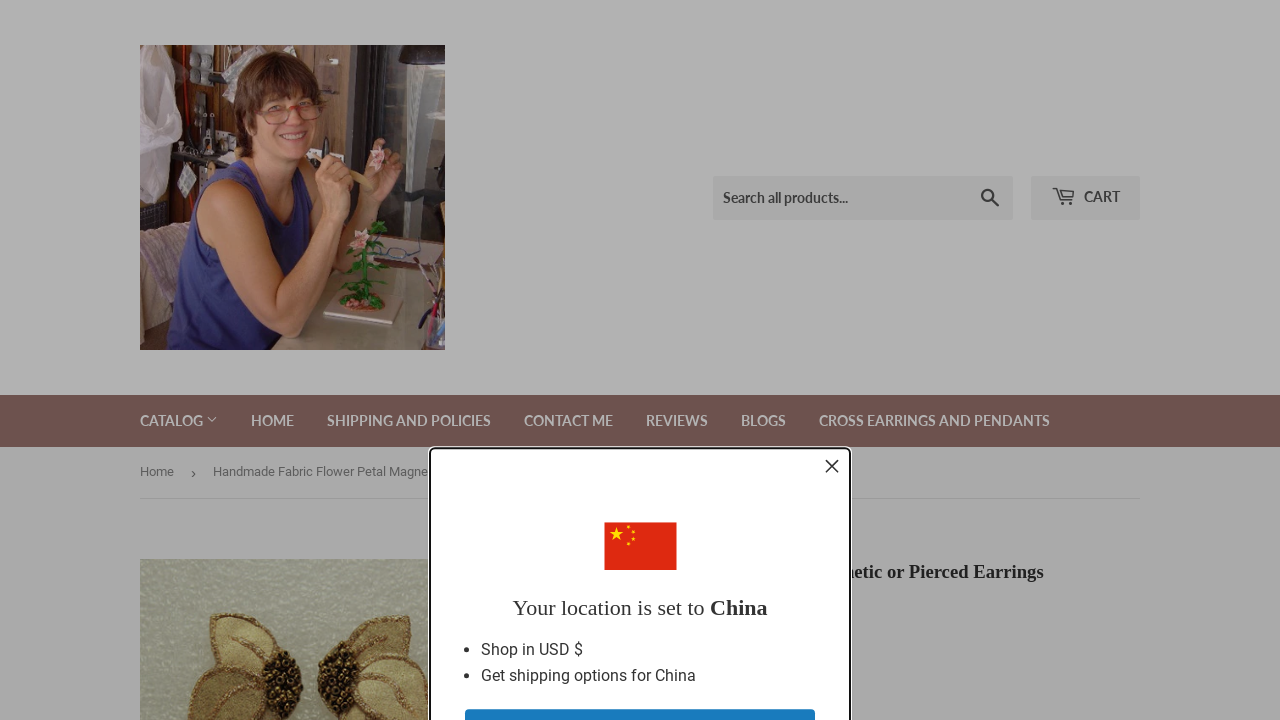What is the currency used for shopping?
Based on the image, please offer an in-depth response to the question.

I found the currency by looking at the text 'USD $' which is located next to the text 'Shop in'.